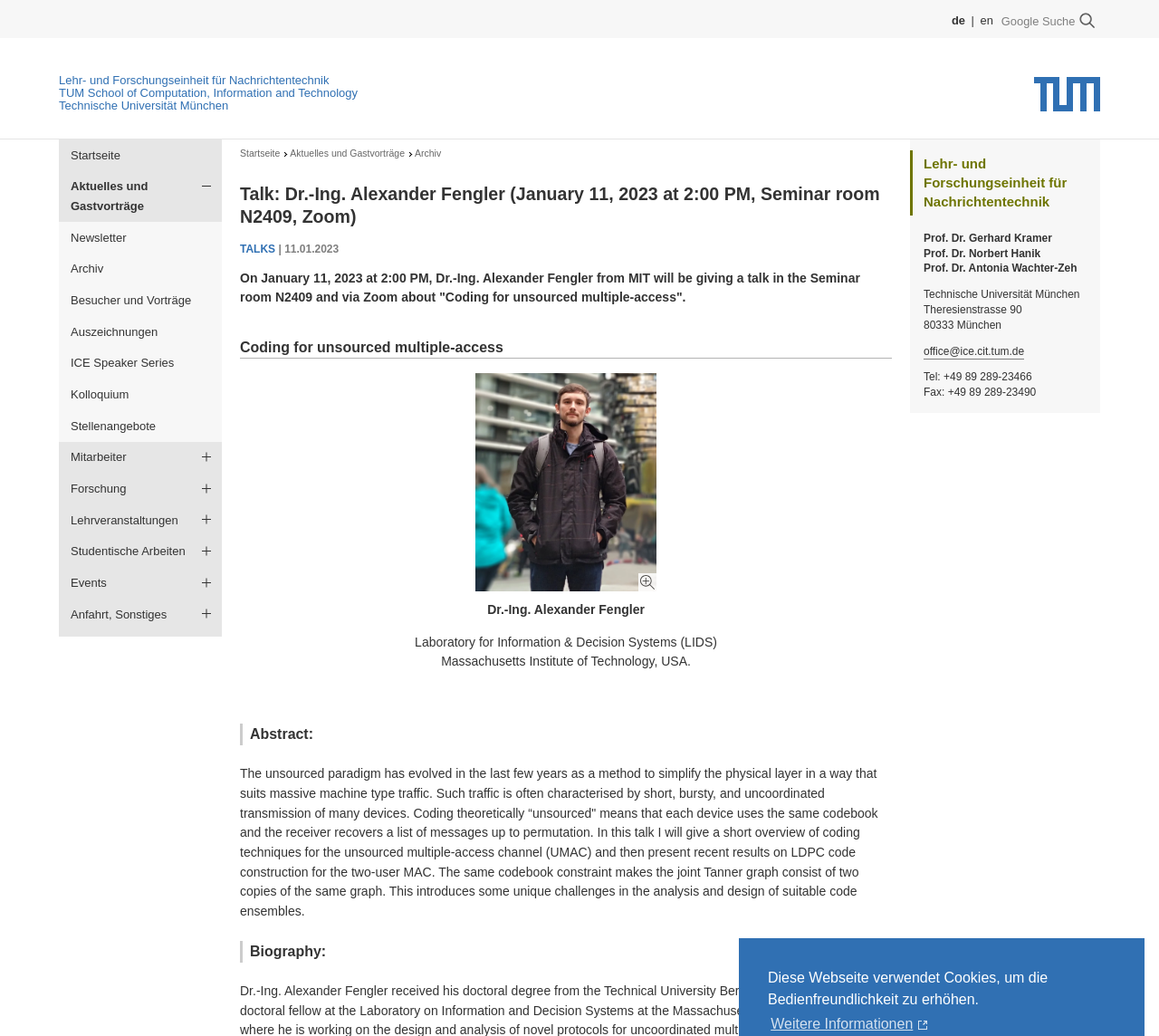What is the topic of the talk?
Answer the question with just one word or phrase using the image.

Coding for unsourced multiple-access